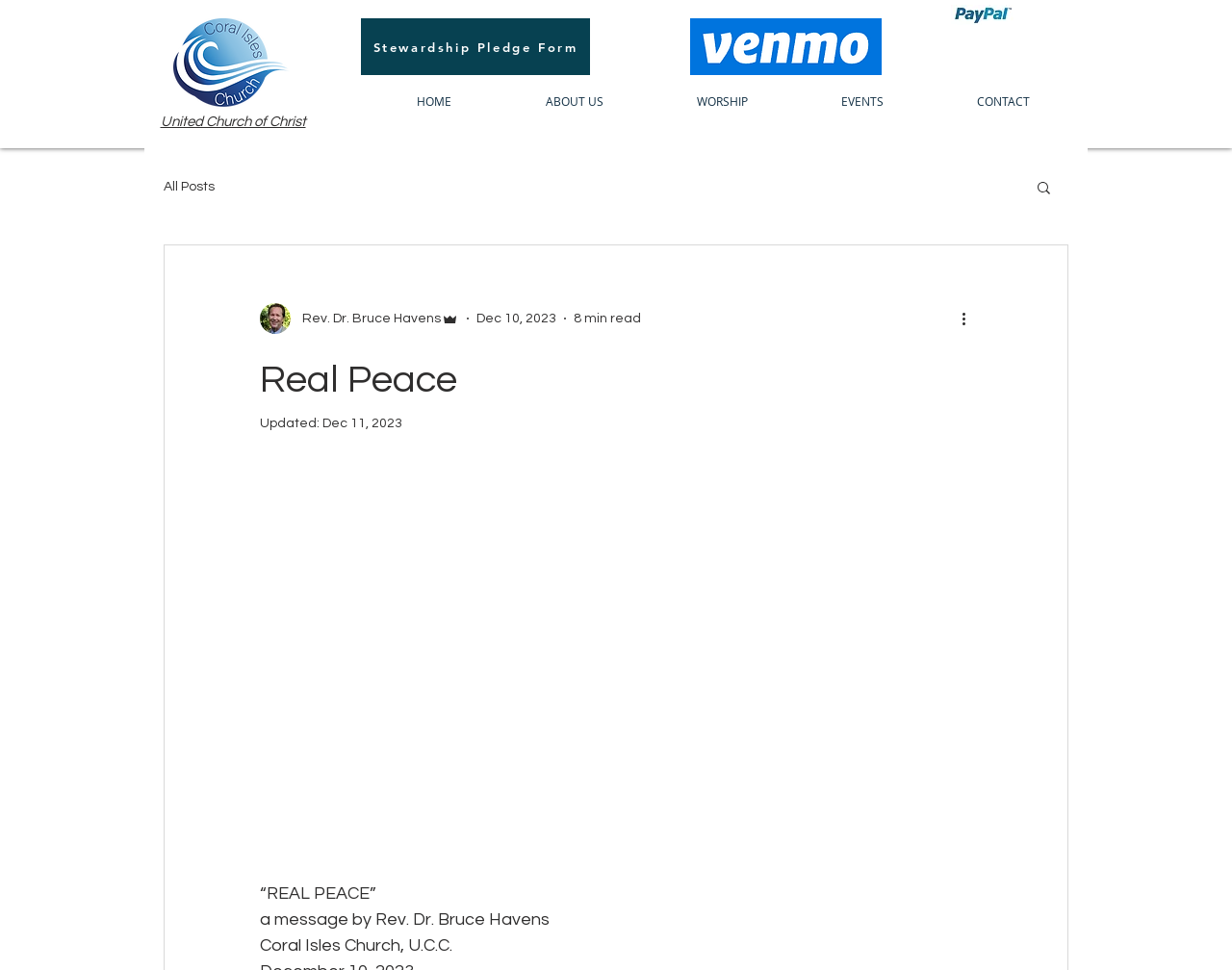Please provide a one-word or short phrase answer to the question:
What is the name of the church?

Coral Isles Church, U.C.C.